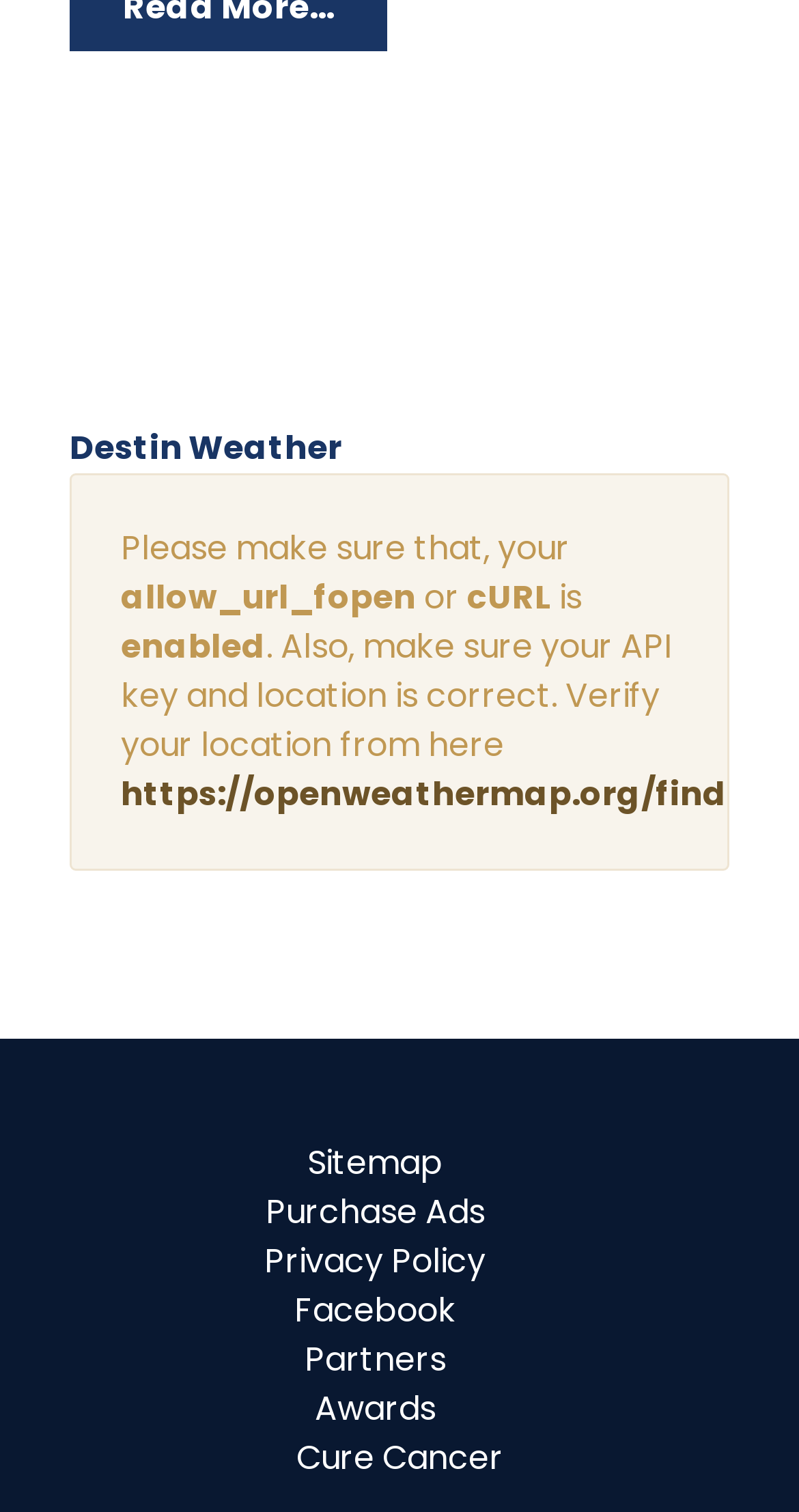Please find the bounding box coordinates of the element that must be clicked to perform the given instruction: "Go to Sitemap". The coordinates should be four float numbers from 0 to 1, i.e., [left, top, right, bottom].

[0.385, 0.754, 0.554, 0.785]